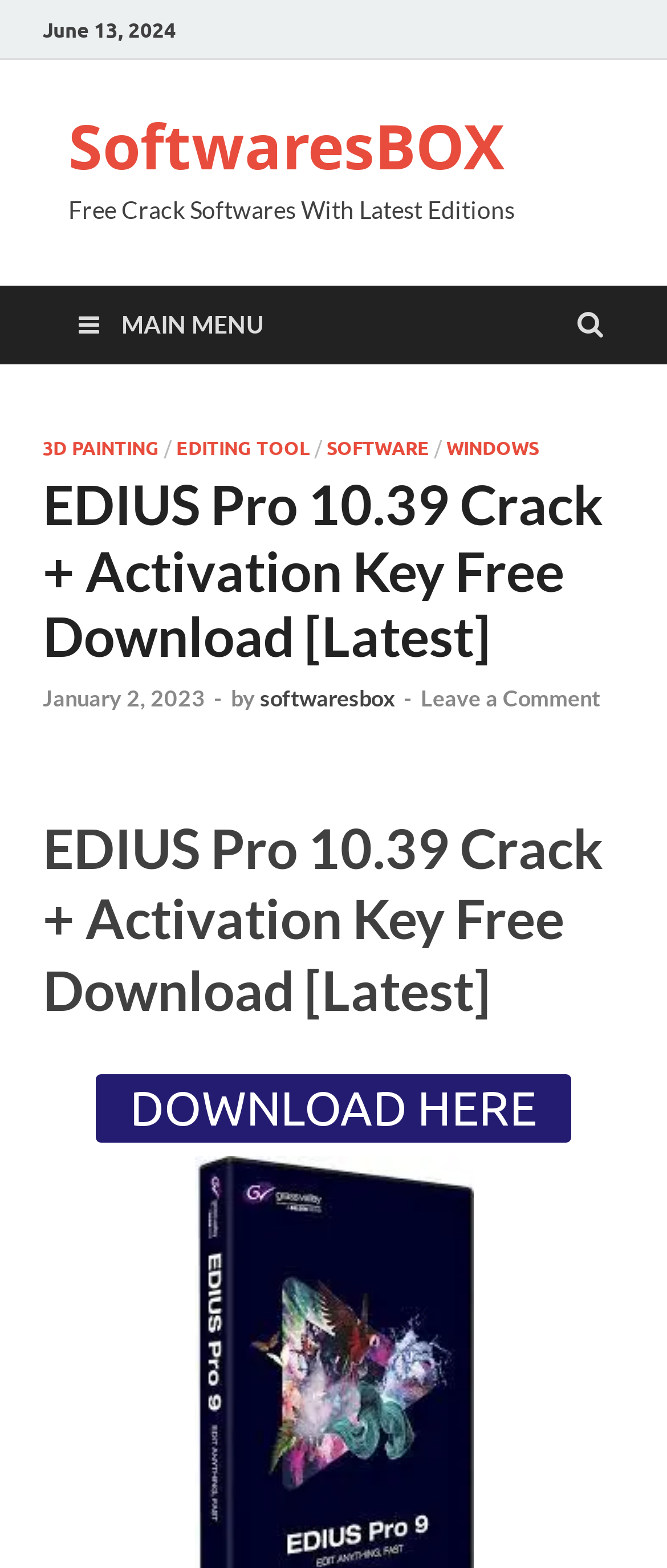Locate the bounding box coordinates of the element that should be clicked to execute the following instruction: "Download EDIUS Pro 10.39 Crack".

[0.144, 0.685, 0.856, 0.729]